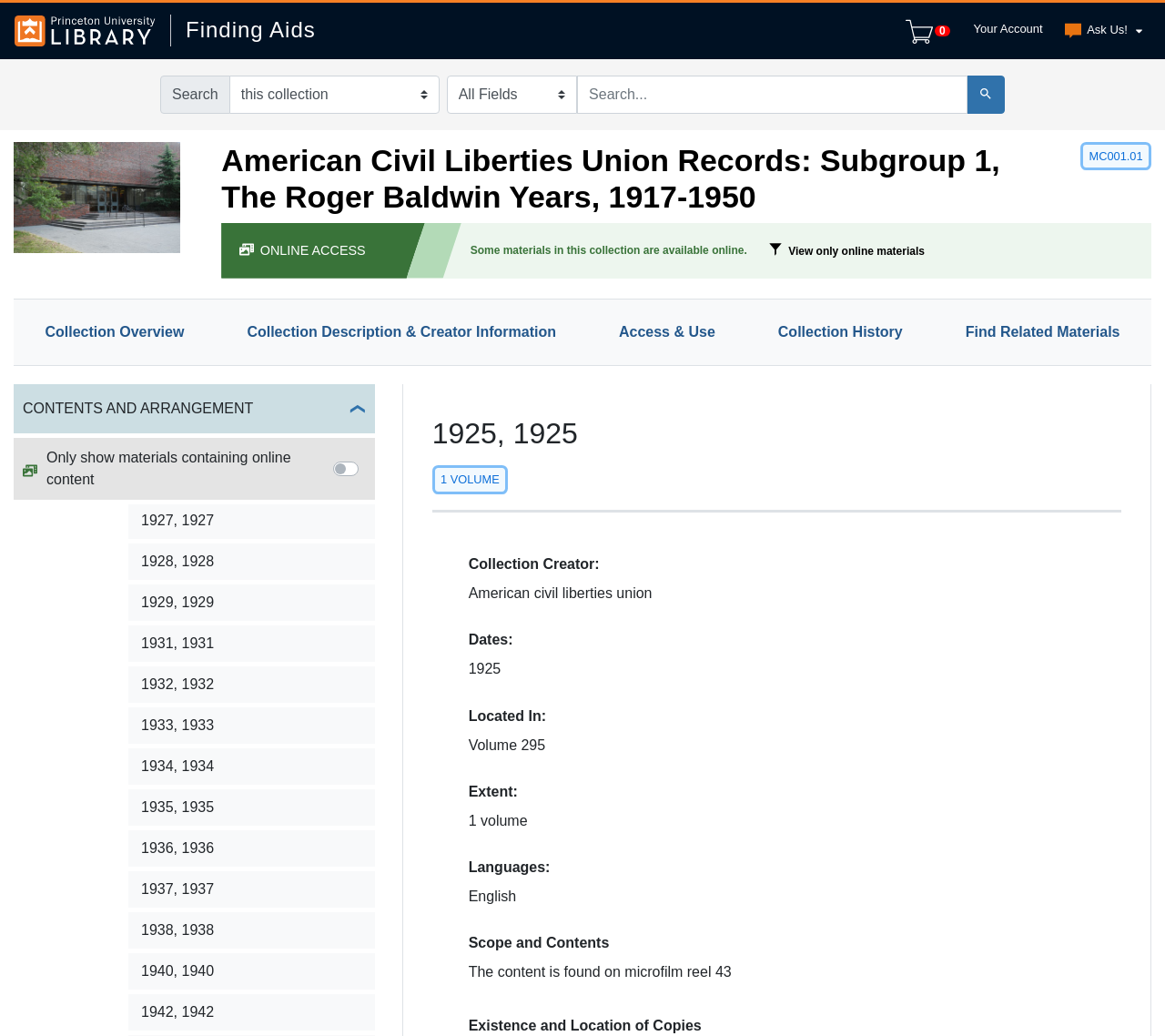Please find the bounding box coordinates of the element that must be clicked to perform the given instruction: "Click on 1925, 1925". The coordinates should be four float numbers from 0 to 1, i.e., [left, top, right, bottom].

[0.091, 0.406, 0.322, 0.441]